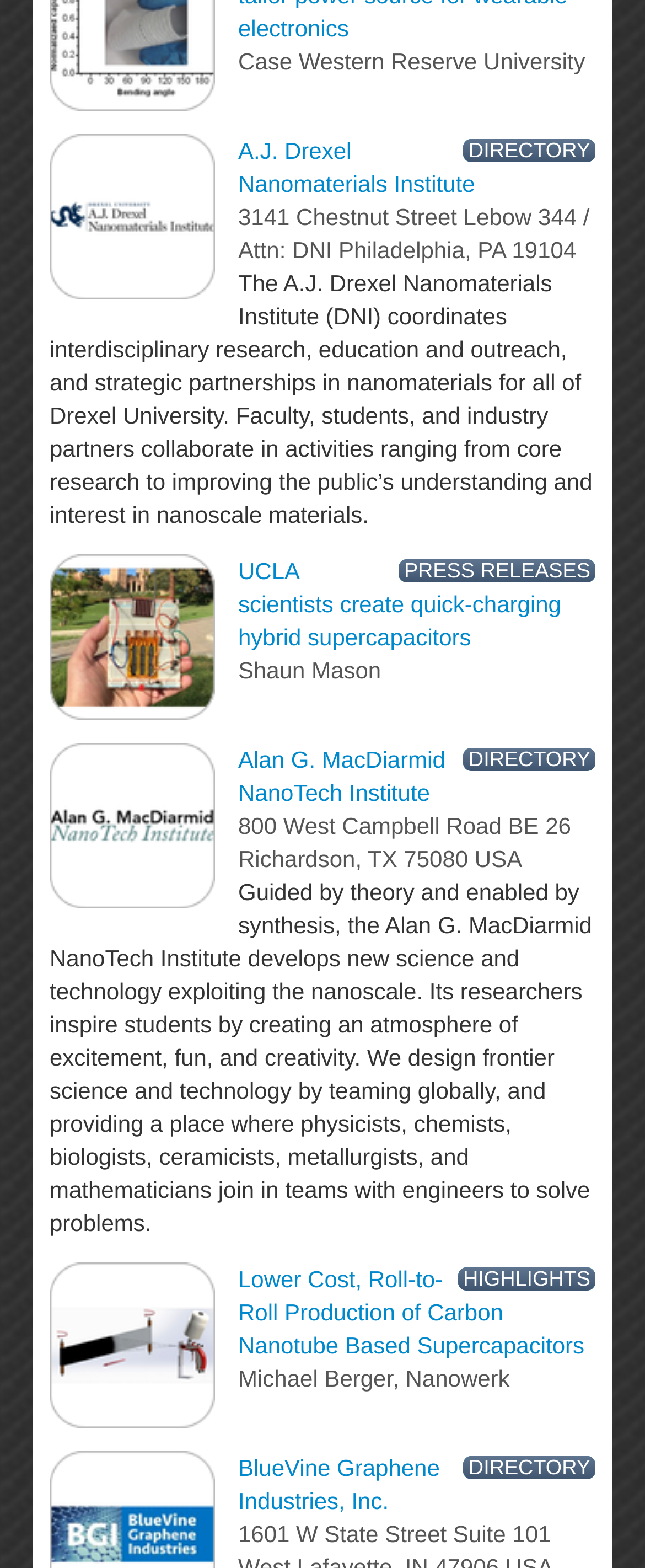Provide the bounding box coordinates, formatted as (top-left x, top-left y, bottom-right x, bottom-right y), with all values being floating point numbers between 0 and 1. Identify the bounding box of the UI element that matches the description: BlueVine Graphene Industries, Inc.

[0.369, 0.927, 0.682, 0.965]